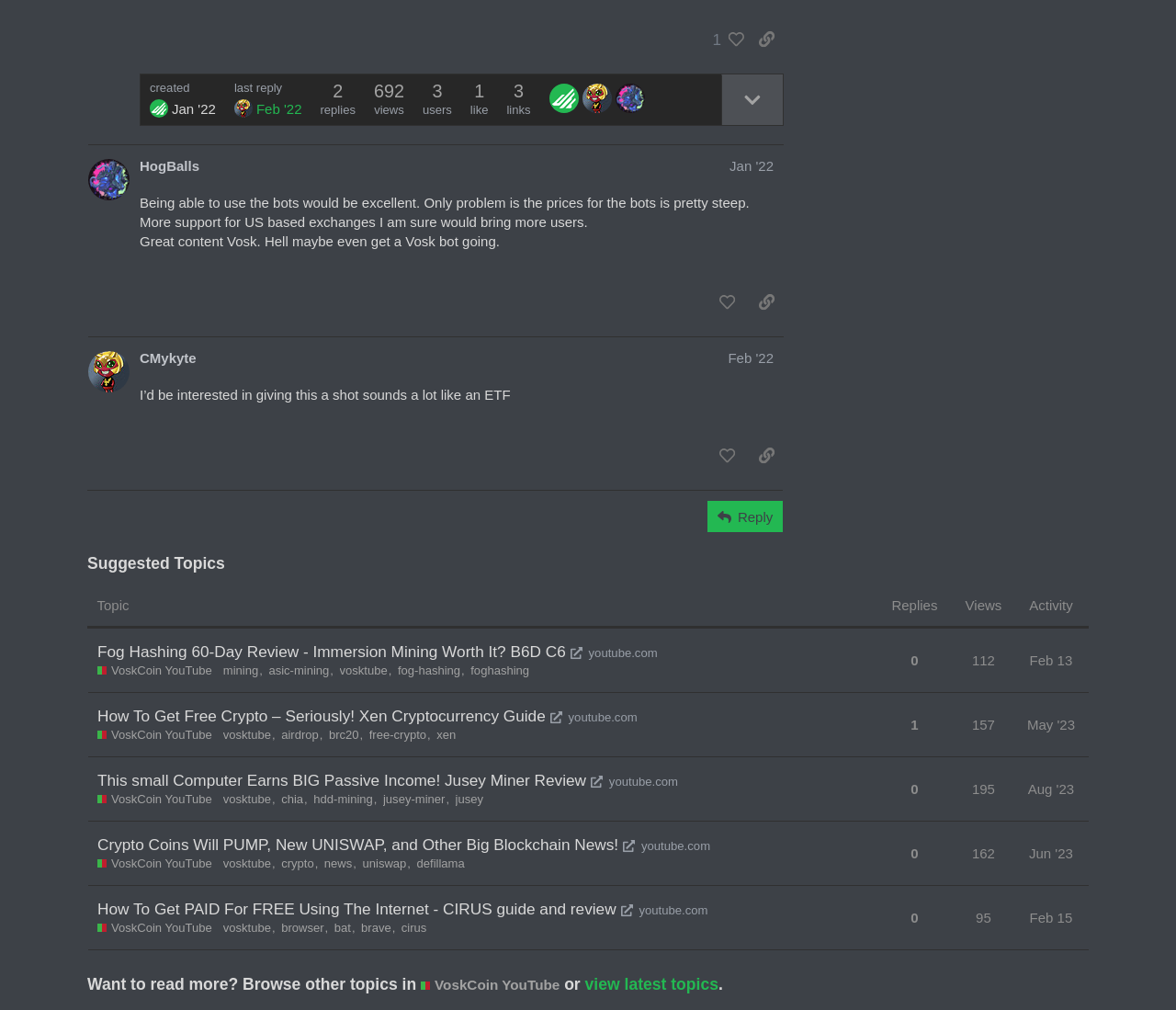Extract the bounding box for the UI element that matches this description: "youtube.com".

[0.481, 0.639, 0.559, 0.656]